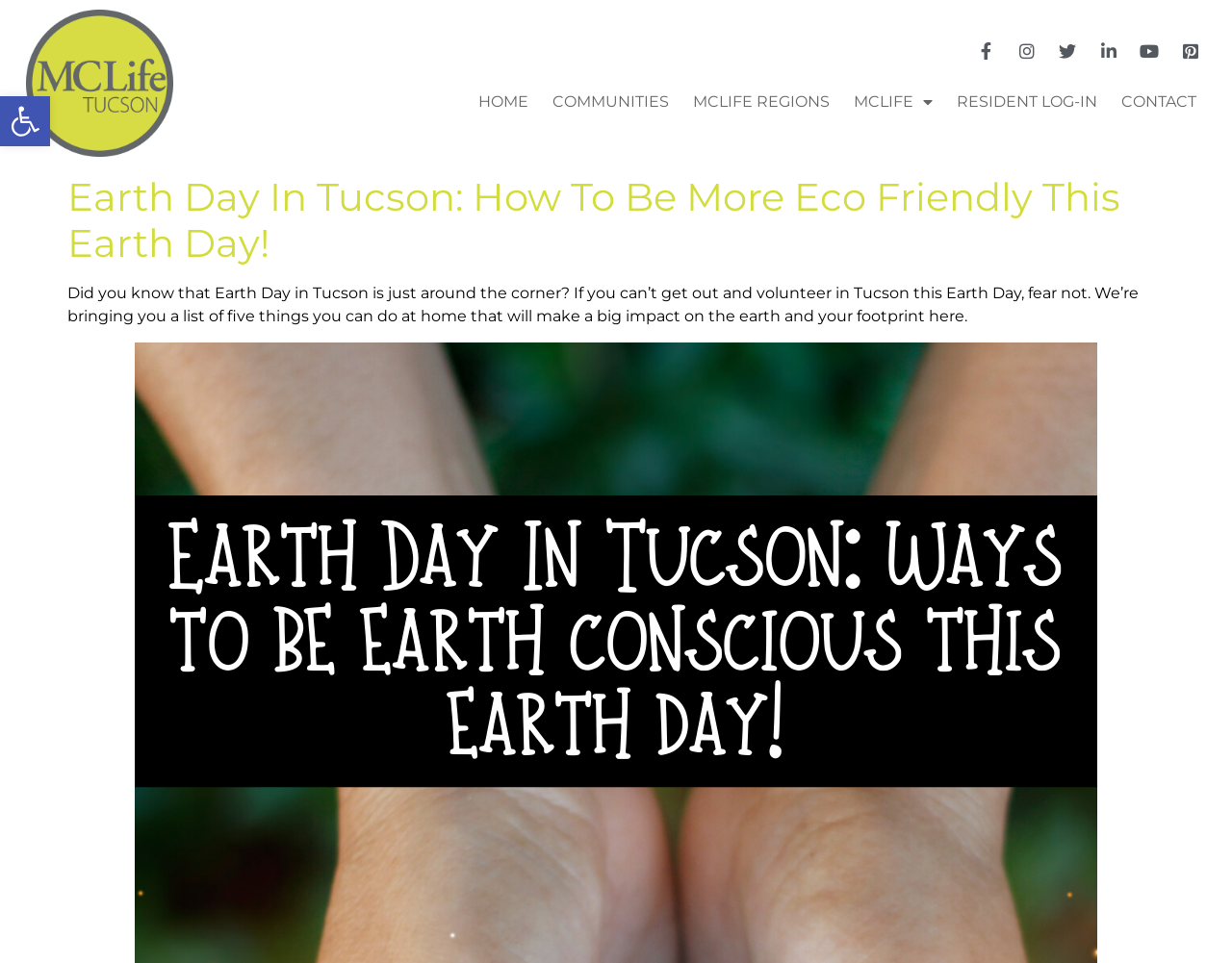Find the primary header on the webpage and provide its text.

Earth Day In Tucson: How To Be More Eco Friendly This Earth Day!